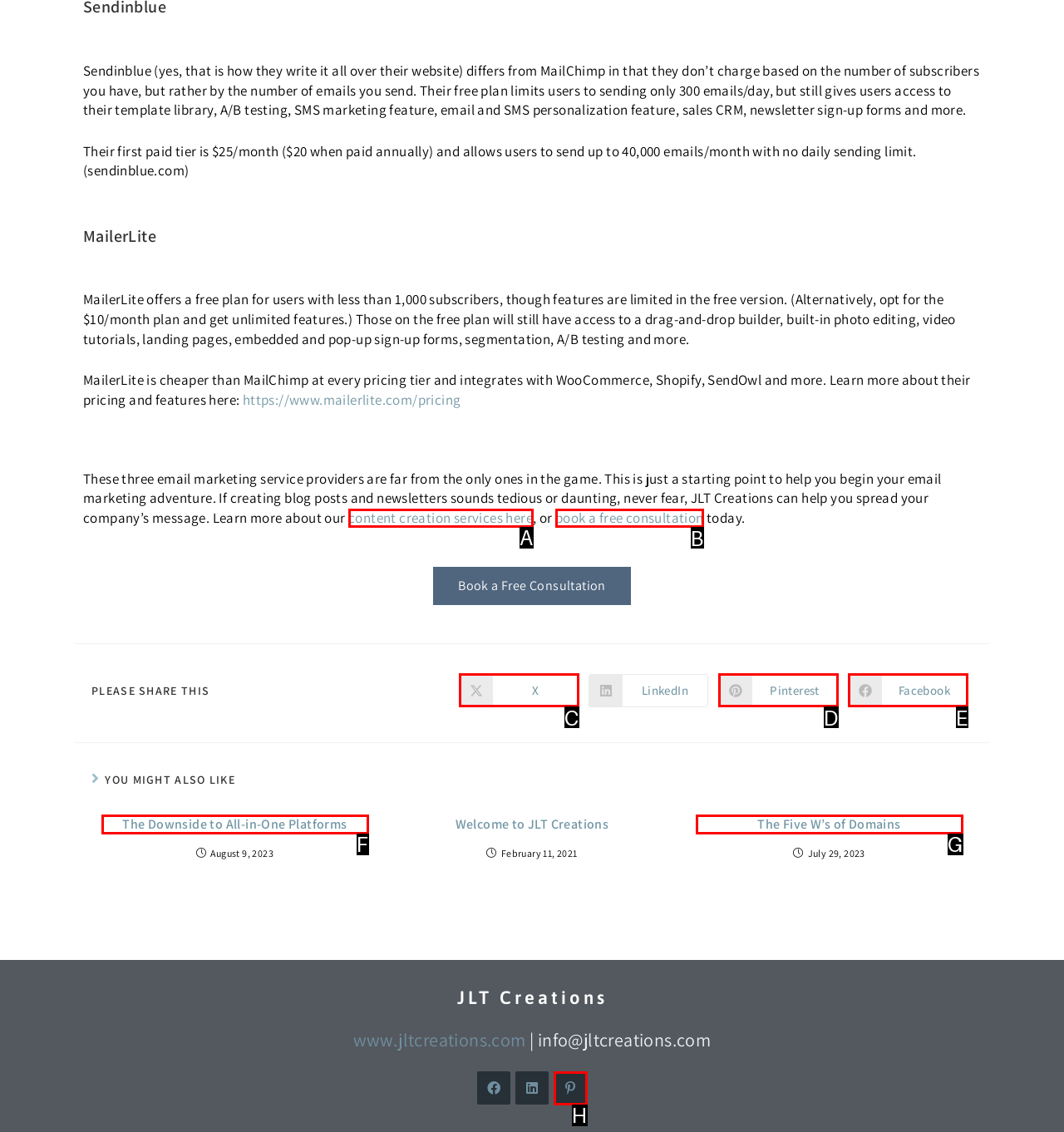To execute the task: Book a free consultation, which one of the highlighted HTML elements should be clicked? Answer with the option's letter from the choices provided.

B